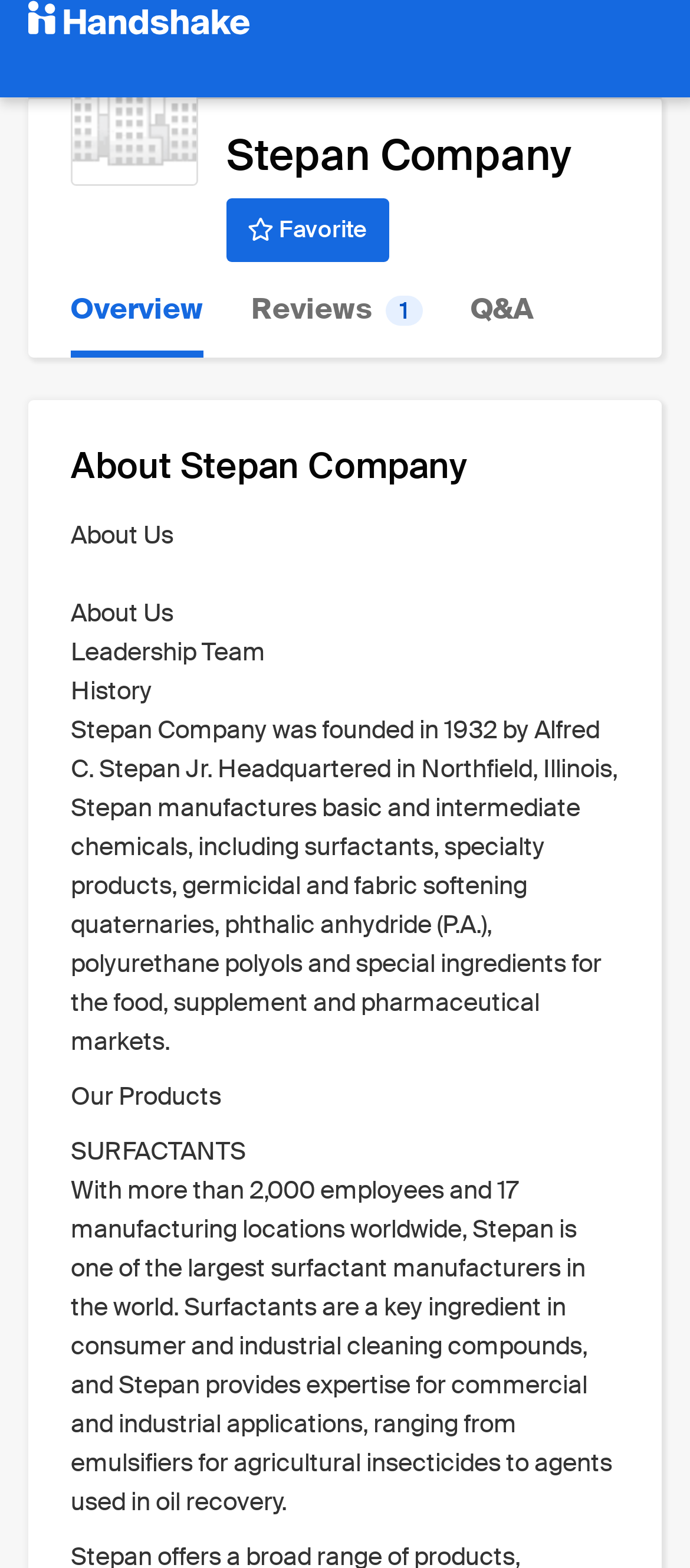What is the name of the founder of Stepan Company?
Please answer the question as detailed as possible based on the image.

I found this answer by reading the text under the 'About Us' section, which states 'Stepan Company was founded in 1932 by Alfred C. Stepan Jr.'